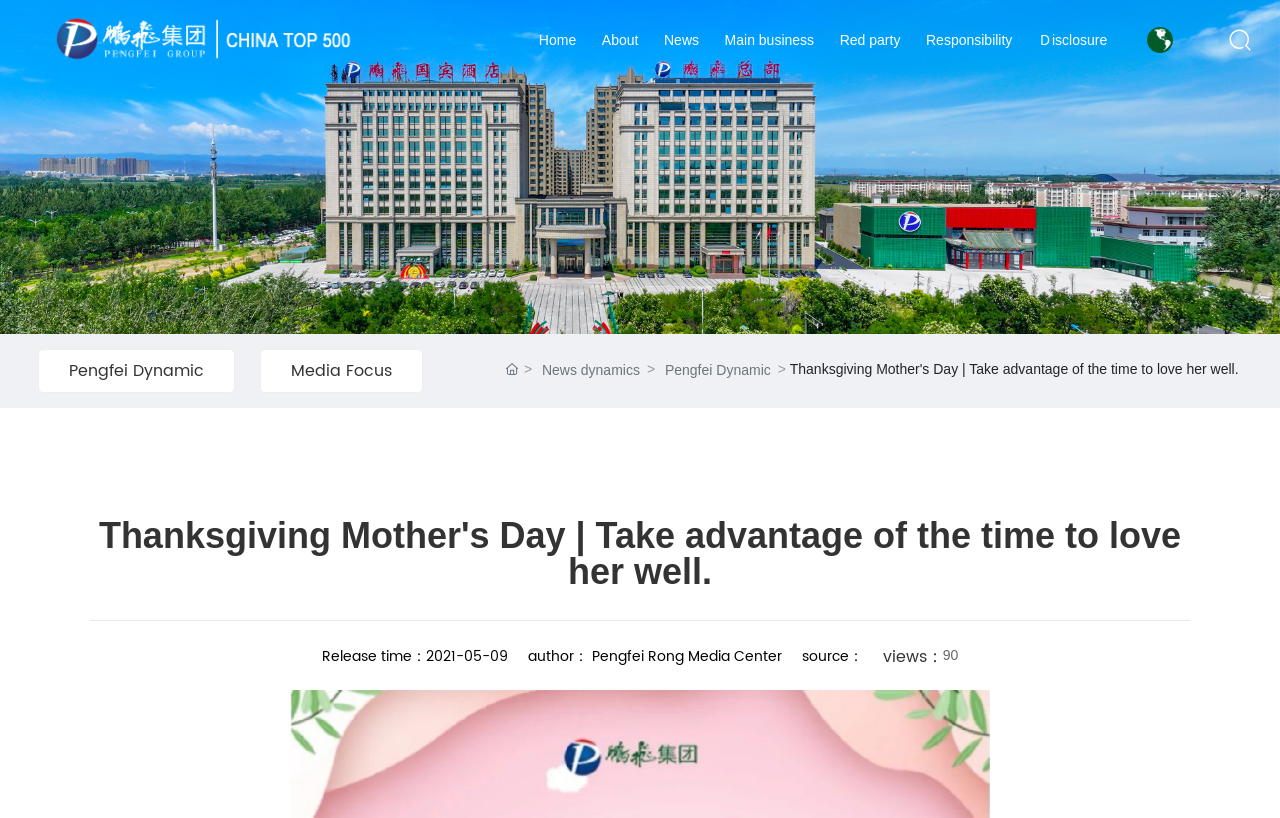What is the name of the company?
Answer with a single word or phrase, using the screenshot for reference.

Shanxi Pengfei Group Co., Ltd.